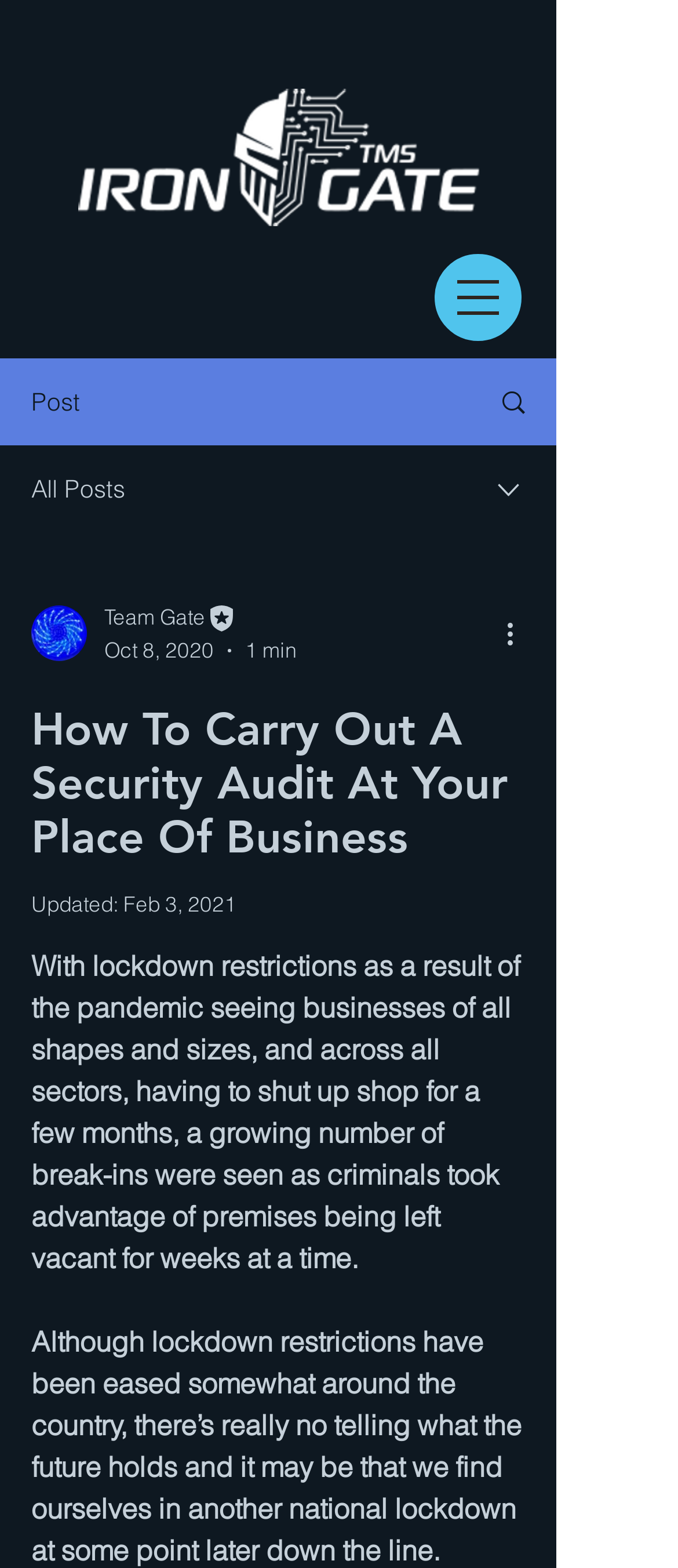What is the author of the article?
Provide a fully detailed and comprehensive answer to the question.

I looked for the author's name in the article, but it is not specified. There is a section that mentions 'Writer's picture', but it does not provide the author's name.